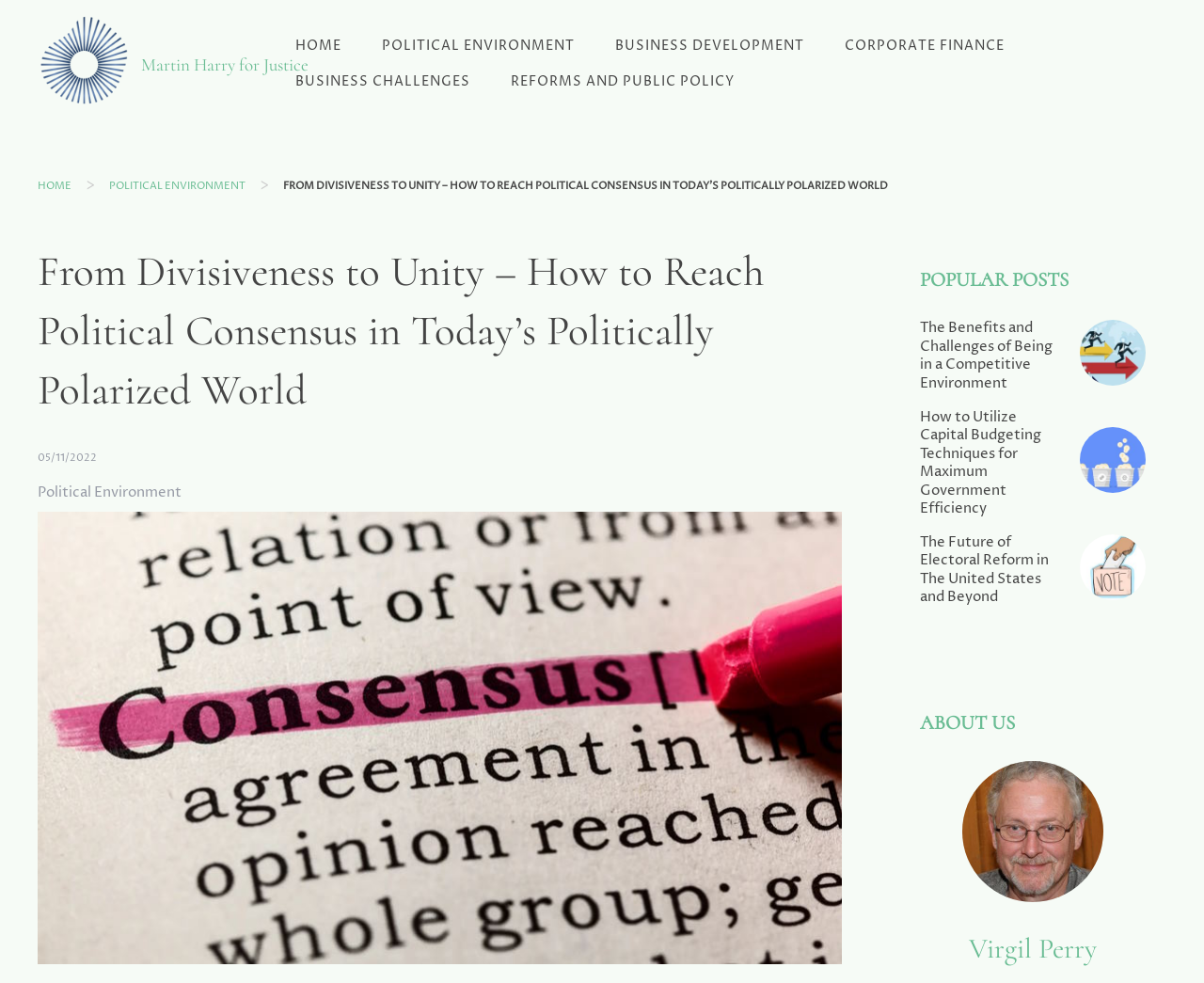Could you find the bounding box coordinates of the clickable area to complete this instruction: "View the 'POPULAR POSTS' section"?

[0.764, 0.268, 0.951, 0.302]